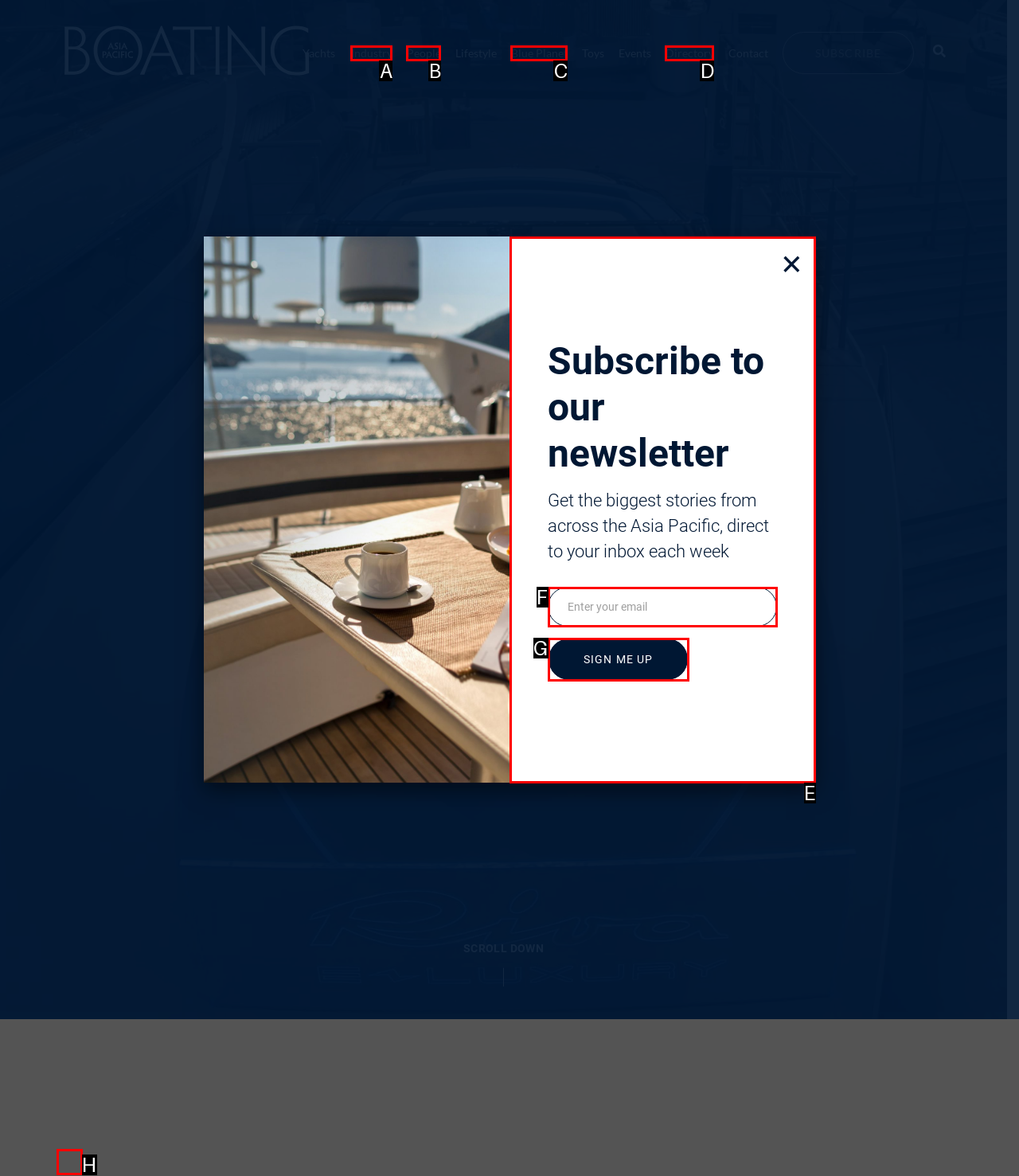Determine which option matches the description: Blue Planet. Answer using the letter of the option.

C